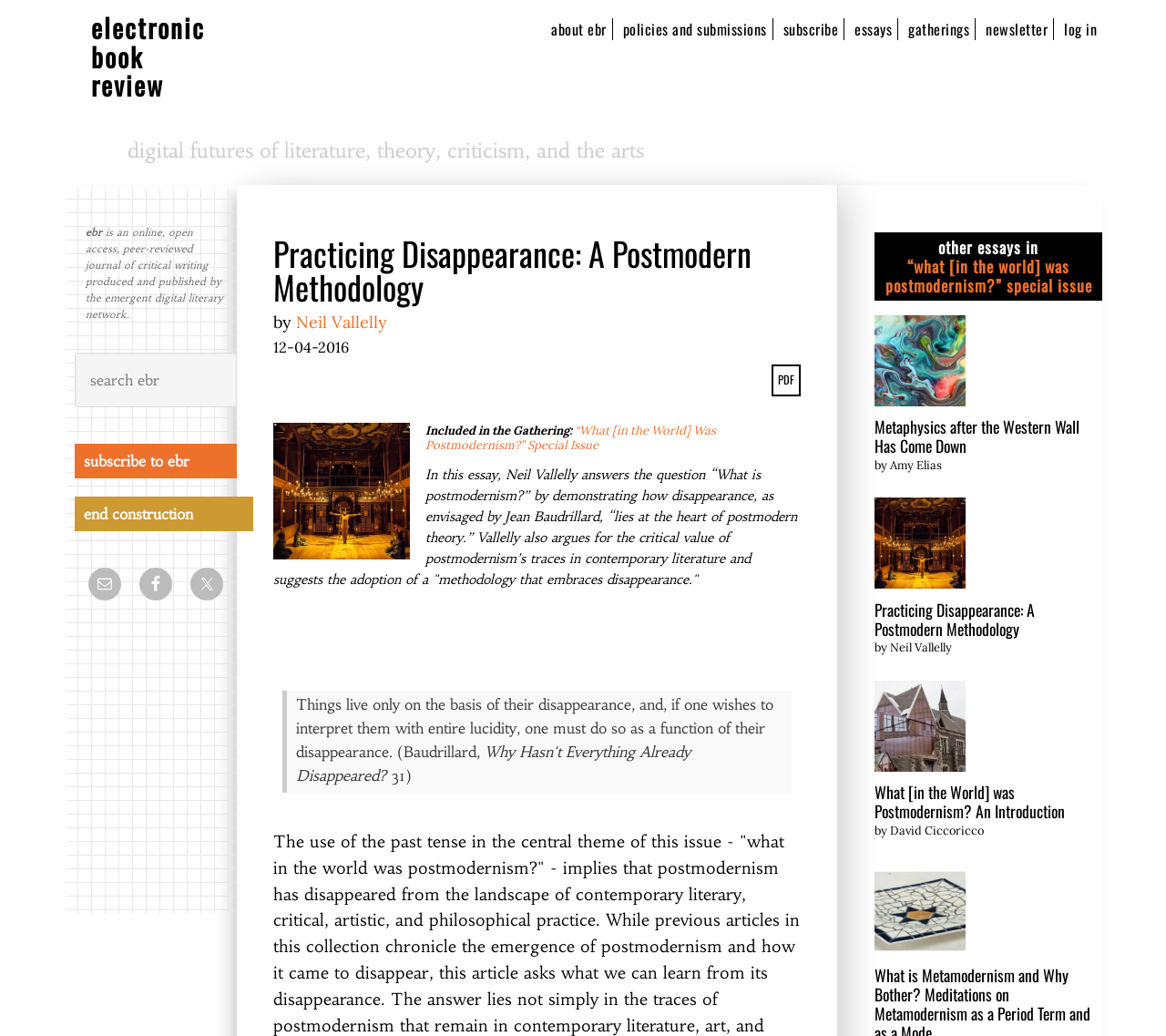Can you give a detailed response to the following question using the information from the image? How many essays are listed in the 'Primary Sidebar' section?

I counted the number of links with essay titles in the 'Primary Sidebar' section, which are 'Metaphysics after the Western Wall Has Come Down', 'Practicing Disappearance: A Postmodern Methodology', 'What [in the World] was Postmodernism? An Introduction', and '“what [in the world] was postmodernism?” special issue'. There are 4 essays in total.